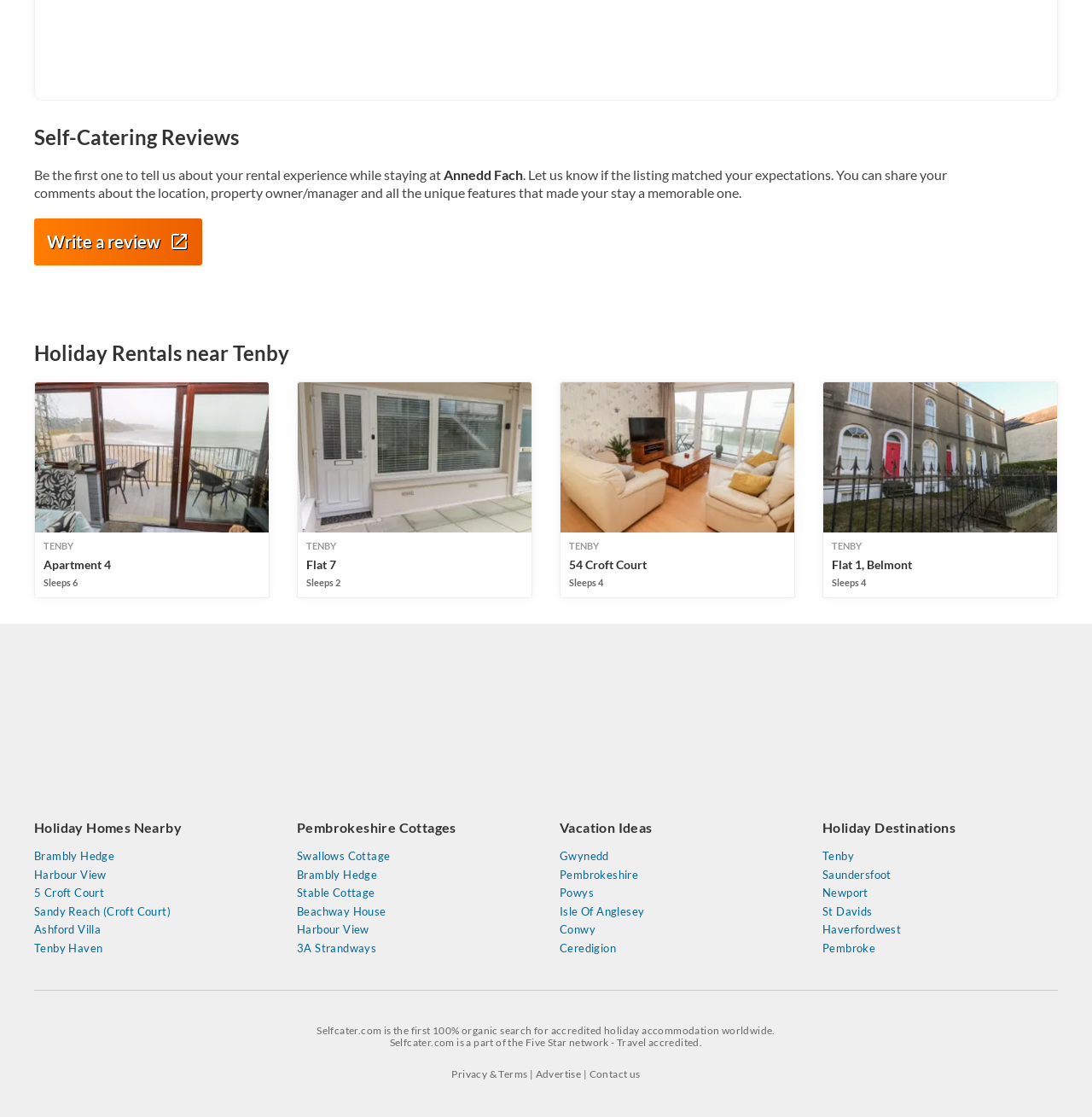Please find the bounding box coordinates of the clickable region needed to complete the following instruction: "Contact us". The bounding box coordinates must consist of four float numbers between 0 and 1, i.e., [left, top, right, bottom].

[0.539, 0.954, 0.586, 0.969]